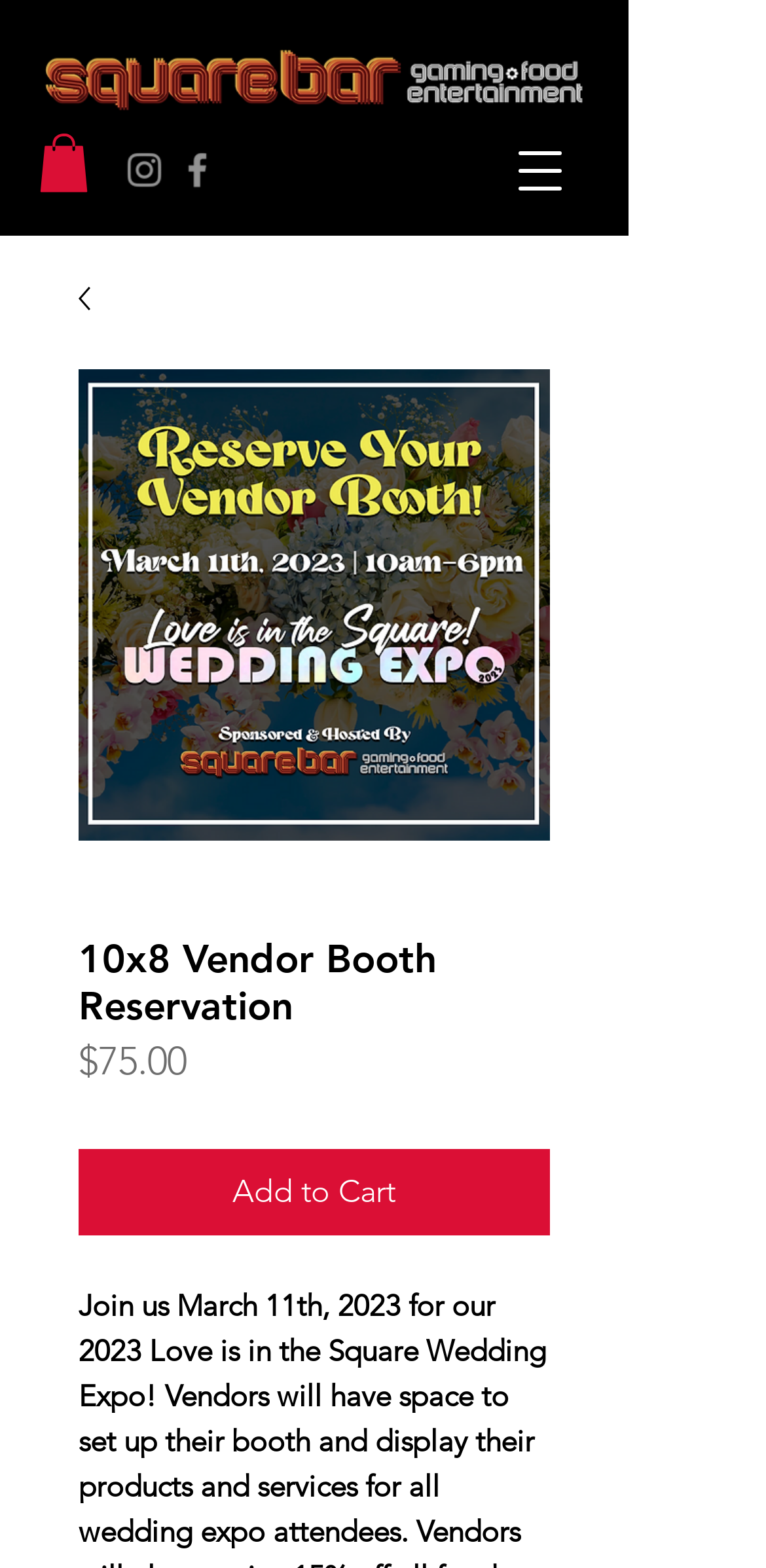Create an elaborate caption for the webpage.

The webpage appears to be a vendor booth reservation page for an event called "Love is in the Square Wedding Expo" on March 11th, 2023. At the top left corner, there is a logo of "Square Bar Las Vegas" with a link to its website. Below the logo, there is a social media section with links to Instagram and Facebook, each accompanied by their respective icons.

On the top right corner, there is a navigation menu button. Next to it, there is a small image, but its purpose is unclear.

The main content of the page is a vendor booth reservation section. It has a heading "10x8 Vendor Booth Reservation" and an image related to the booth reservation. Below the heading, there is a price section displaying the cost of $75.00, with a label "Price" next to it. There is also an "Add to Cart" button, allowing users to reserve the booth.

Overall, the webpage is focused on providing information and a call-to-action for vendors to reserve a booth at the upcoming wedding expo event.